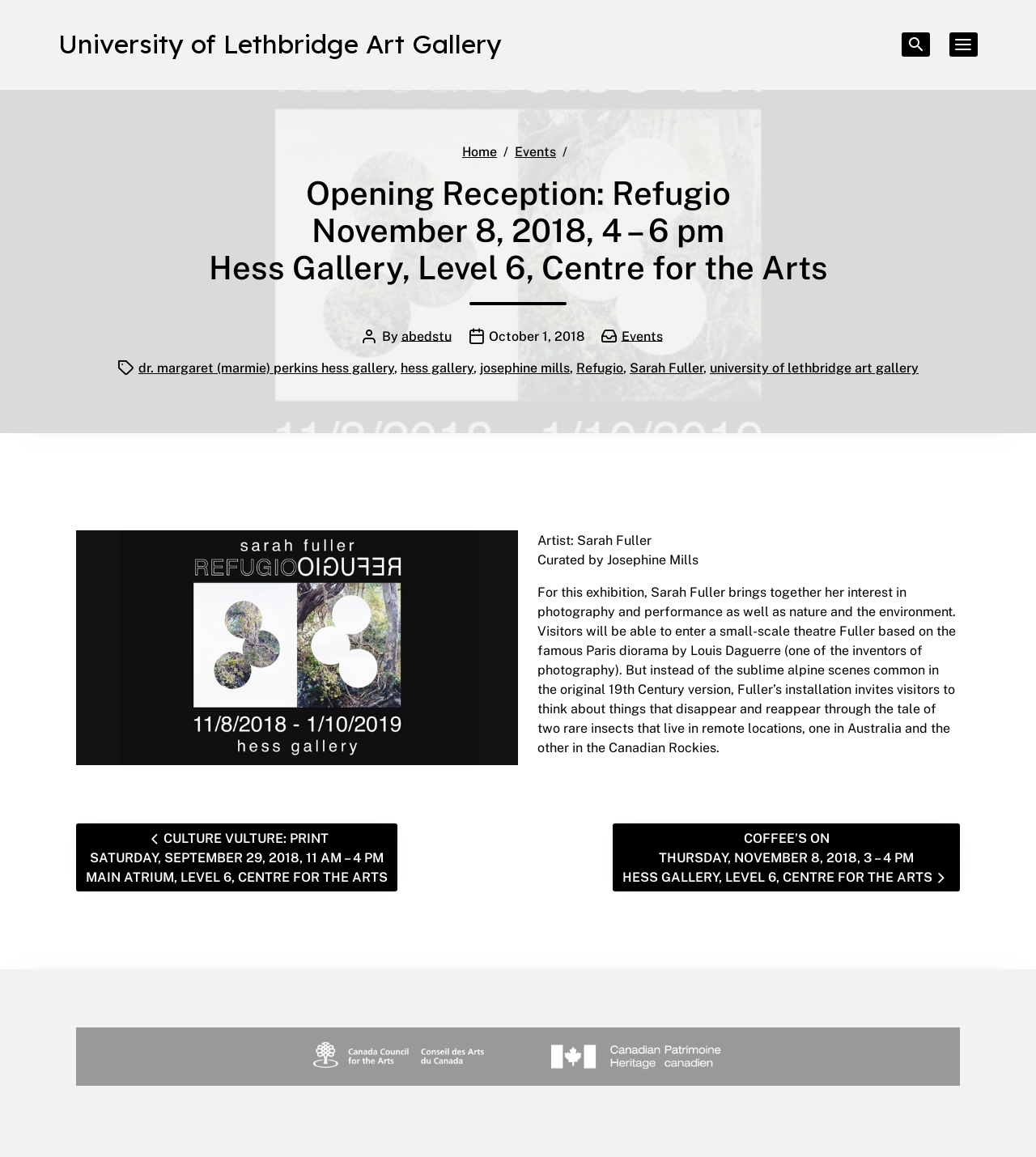Give a detailed account of the webpage's layout and content.

The webpage appears to be an event page for an art exhibition titled "Refugio" at the University of Lethbridge Art Gallery. At the top of the page, there is a navigation menu with links to the university's art gallery and a search interface toggle button. Below the navigation menu, there is a banner section that displays the page title and basic information.

The main content of the page is divided into two sections. The top section displays the event details, including the title, date, time, and location. There is also information about the author, publication date, categories, and tags related to the event. The tags include links to other relevant pages, such as the Hess Gallery and the University of Lethbridge Art Gallery.

The bottom section of the main content displays a detailed description of the exhibition, including the artist's statement and a brief overview of the installation. The text is divided into paragraphs, with headings and links to other related events.

At the very bottom of the page, there is a post navigation section with links to other events, including a print Saturday event and a coffee event. The page also has a footer section with copyright information, but it is not explicitly mentioned in the accessibility tree.

In terms of layout, the page has a clear hierarchy of information, with the most important details at the top and the supporting information below. The use of headings, links, and paragraphs helps to organize the content and make it easy to read.